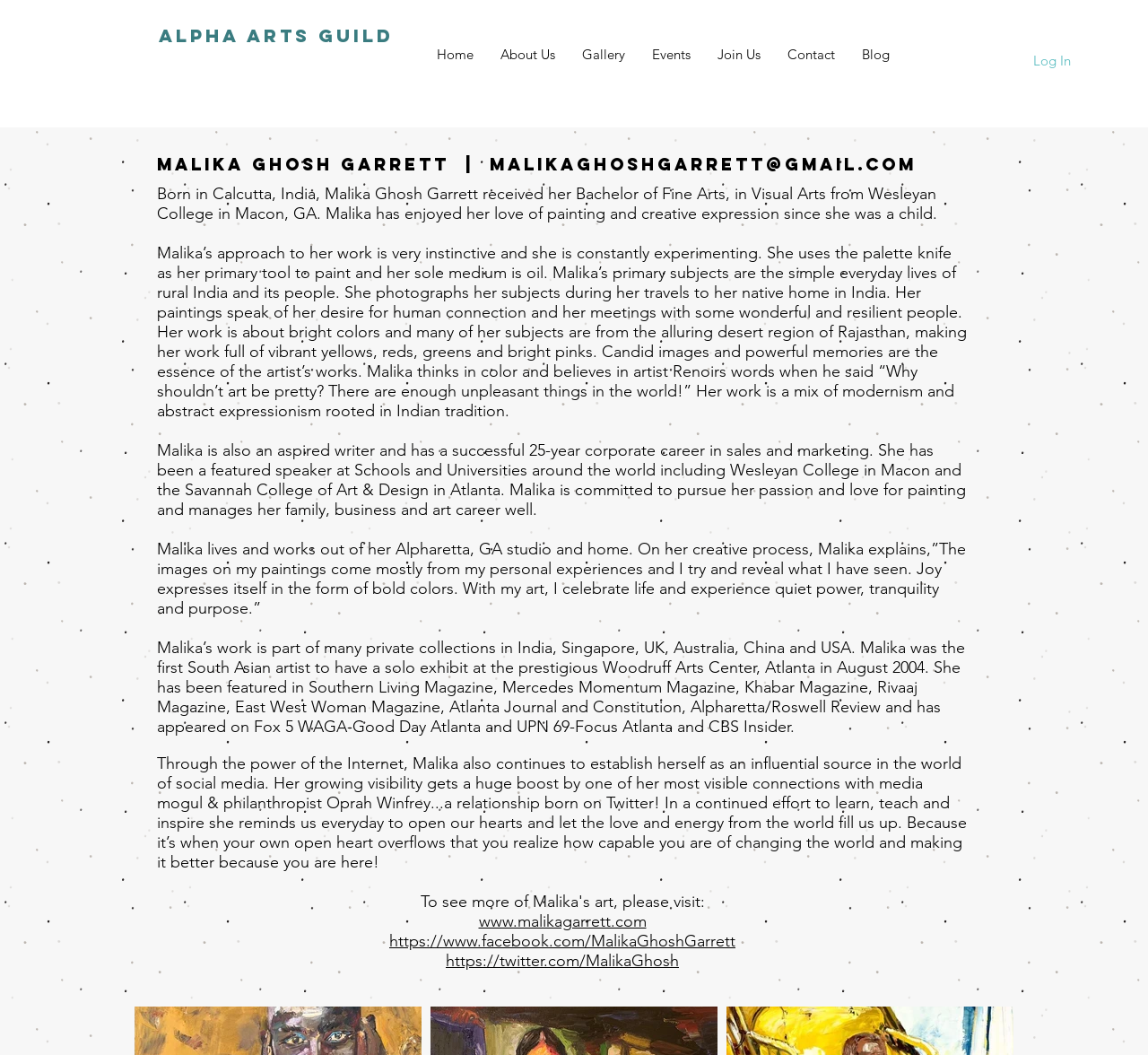Where is Malika Garrett's studio located?
Refer to the image and provide a one-word or short phrase answer.

Alpharetta, GA